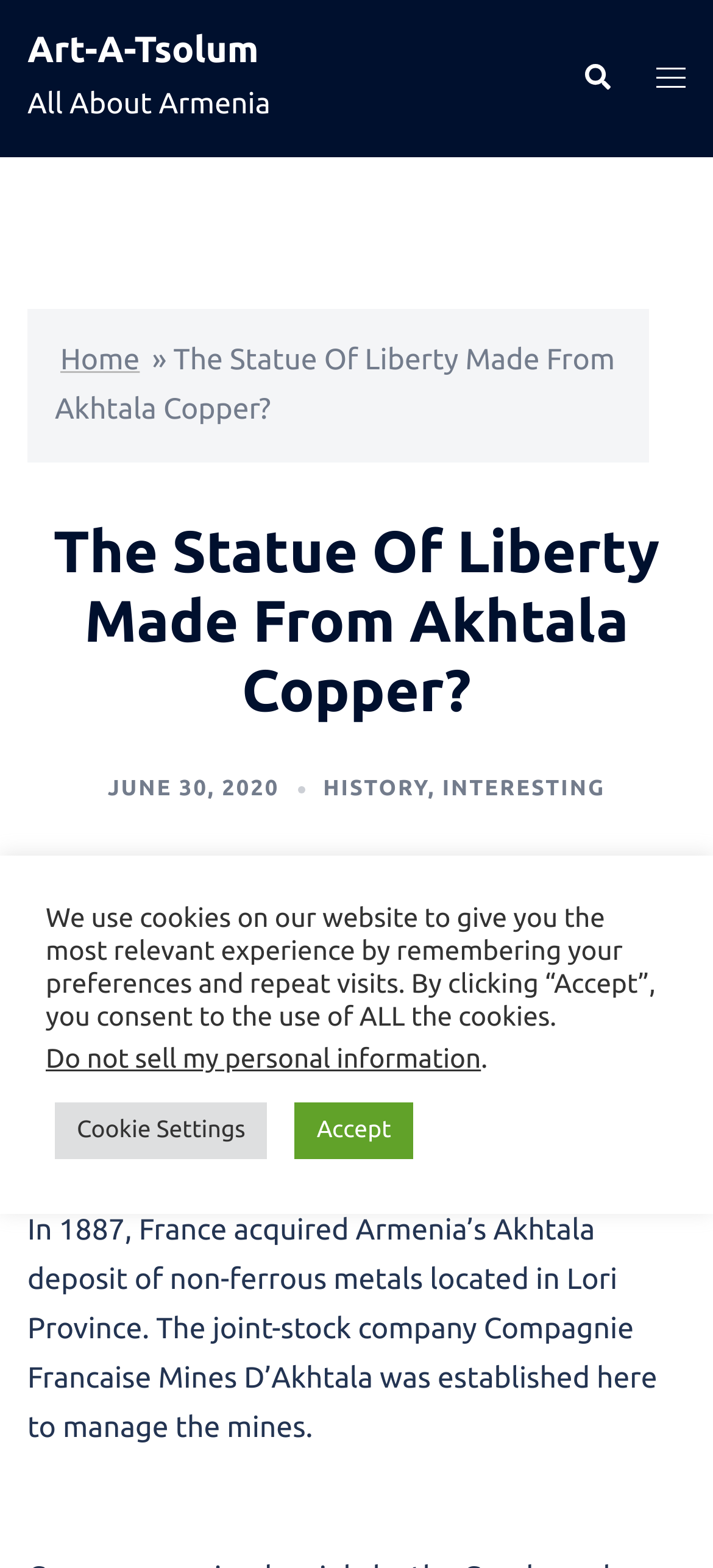Identify the bounding box coordinates of the region I need to click to complete this instruction: "read about history".

[0.453, 0.495, 0.6, 0.51]